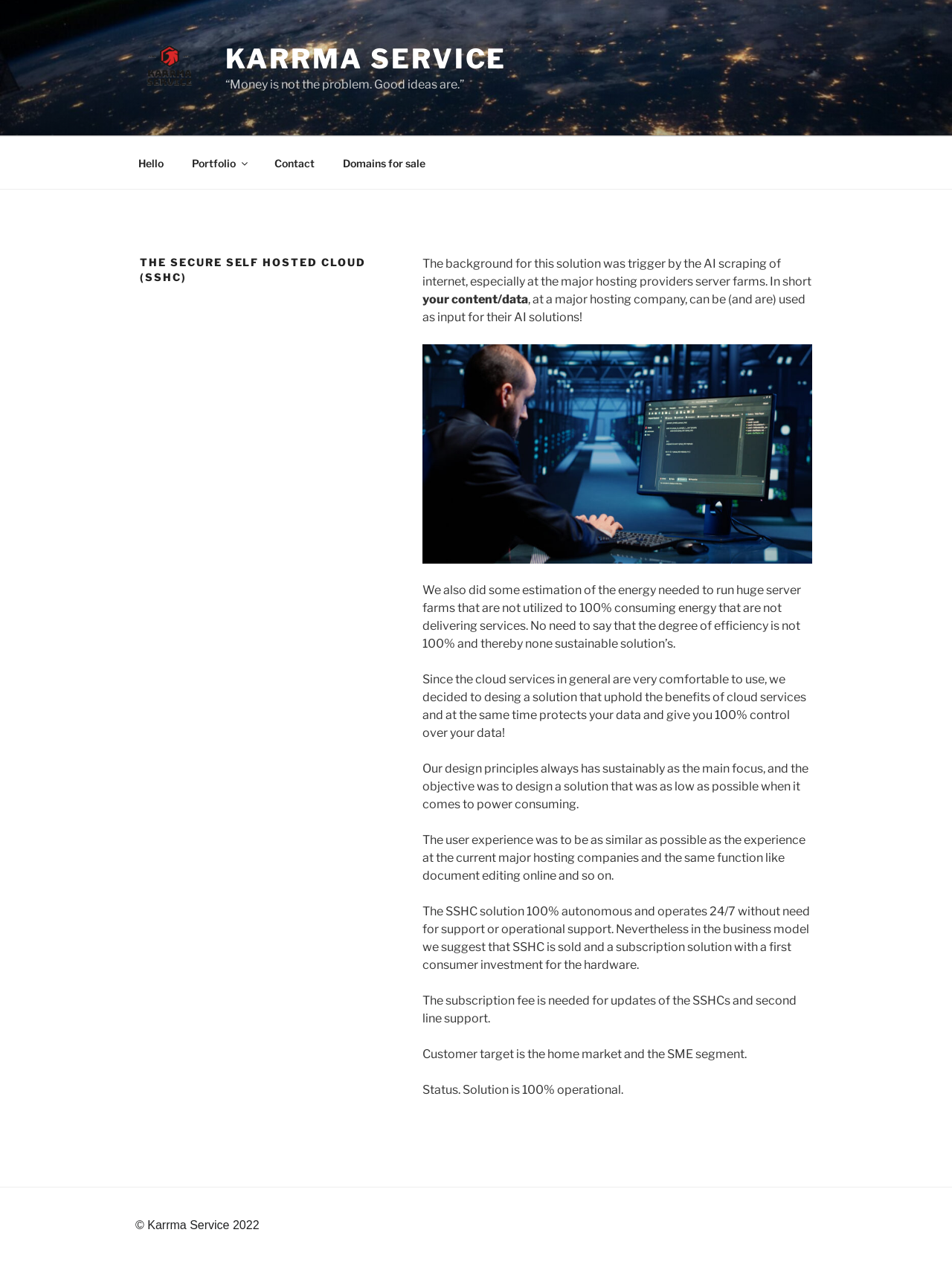Answer this question using a single word or a brief phrase:
What is the purpose of the subscription fee?

Updates and support